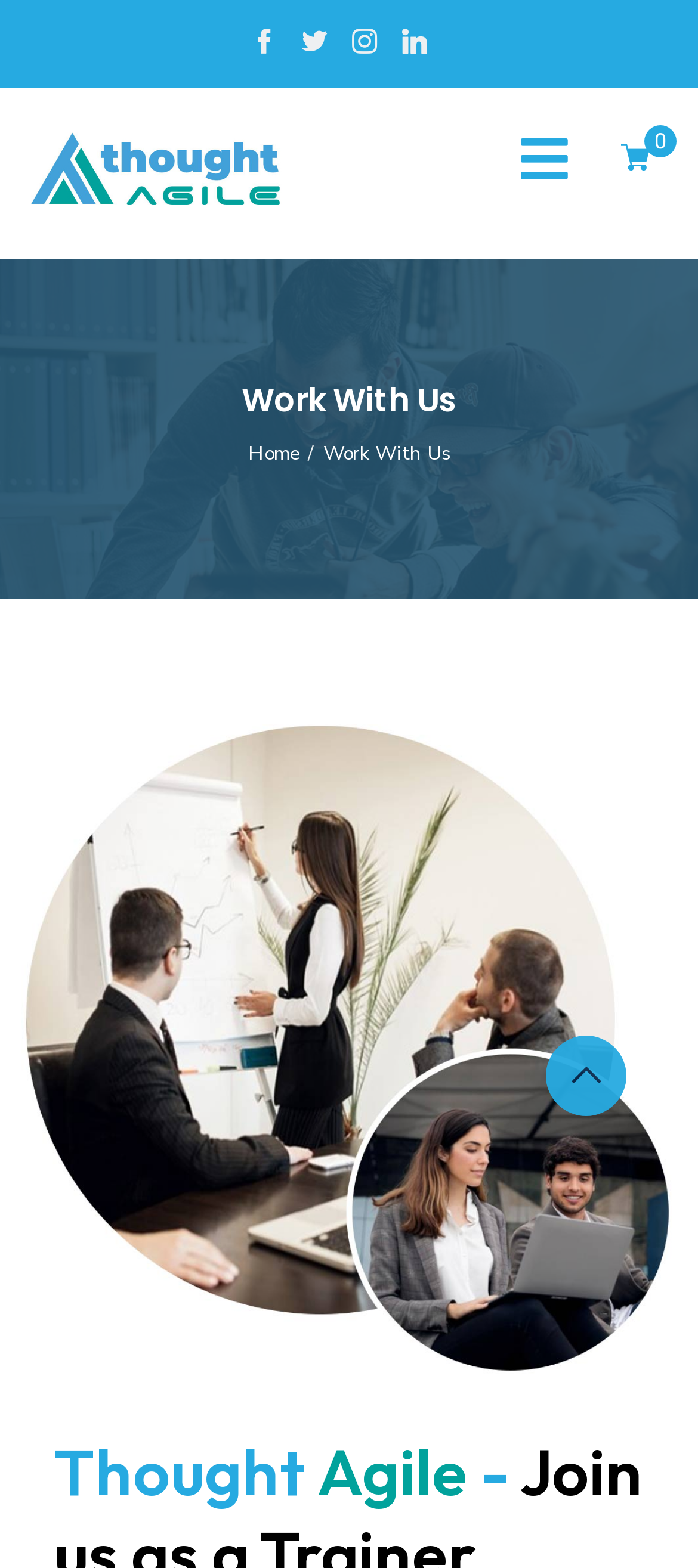Identify the bounding box coordinates for the UI element described as follows: parent_node: 0. Use the format (top-left x, top-left y, bottom-right x, bottom-right y) and ensure all values are floating point numbers between 0 and 1.

[0.782, 0.66, 0.897, 0.712]